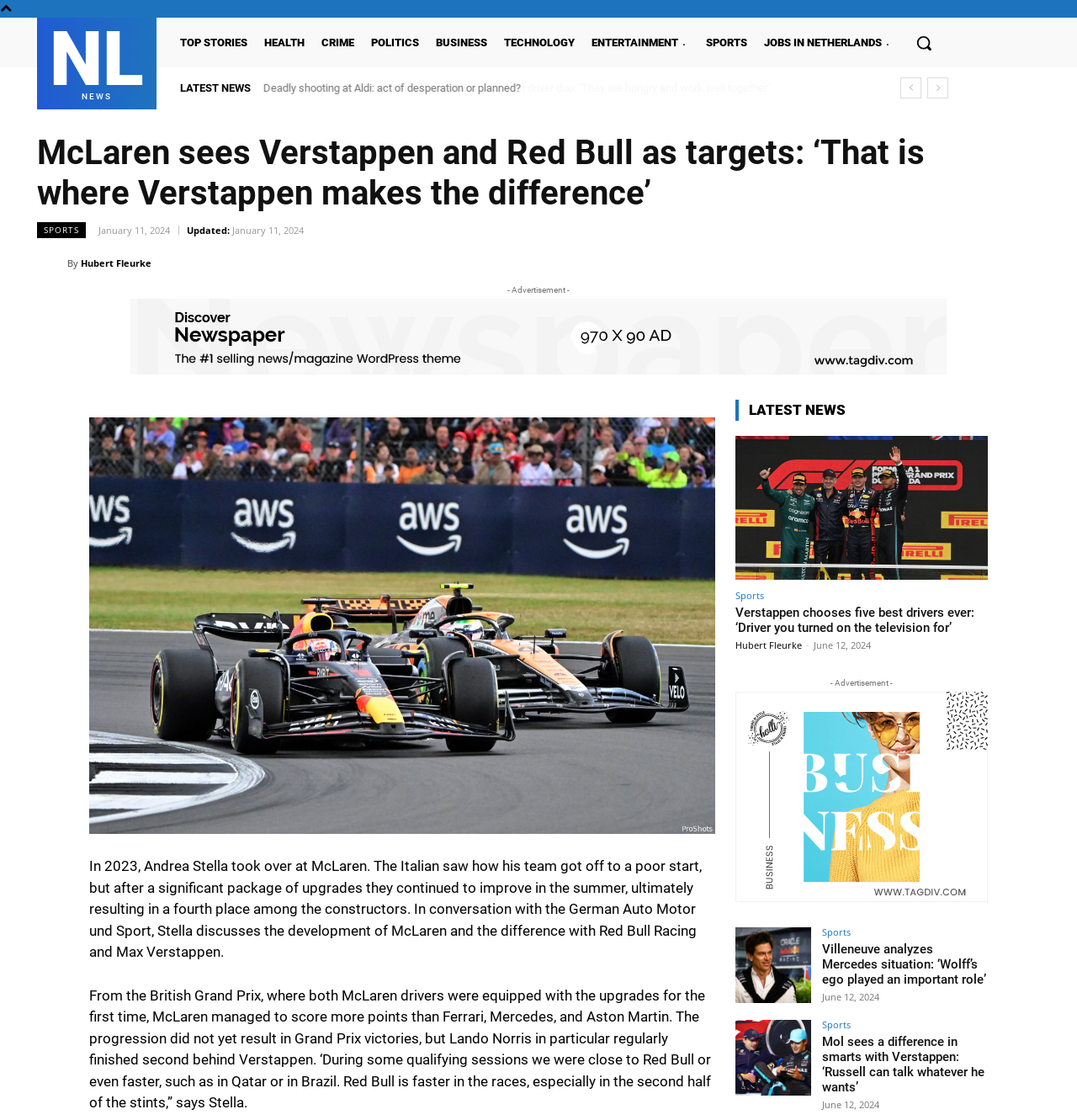Please answer the following question using a single word or phrase: 
What is the date of the article?

January 11, 2024